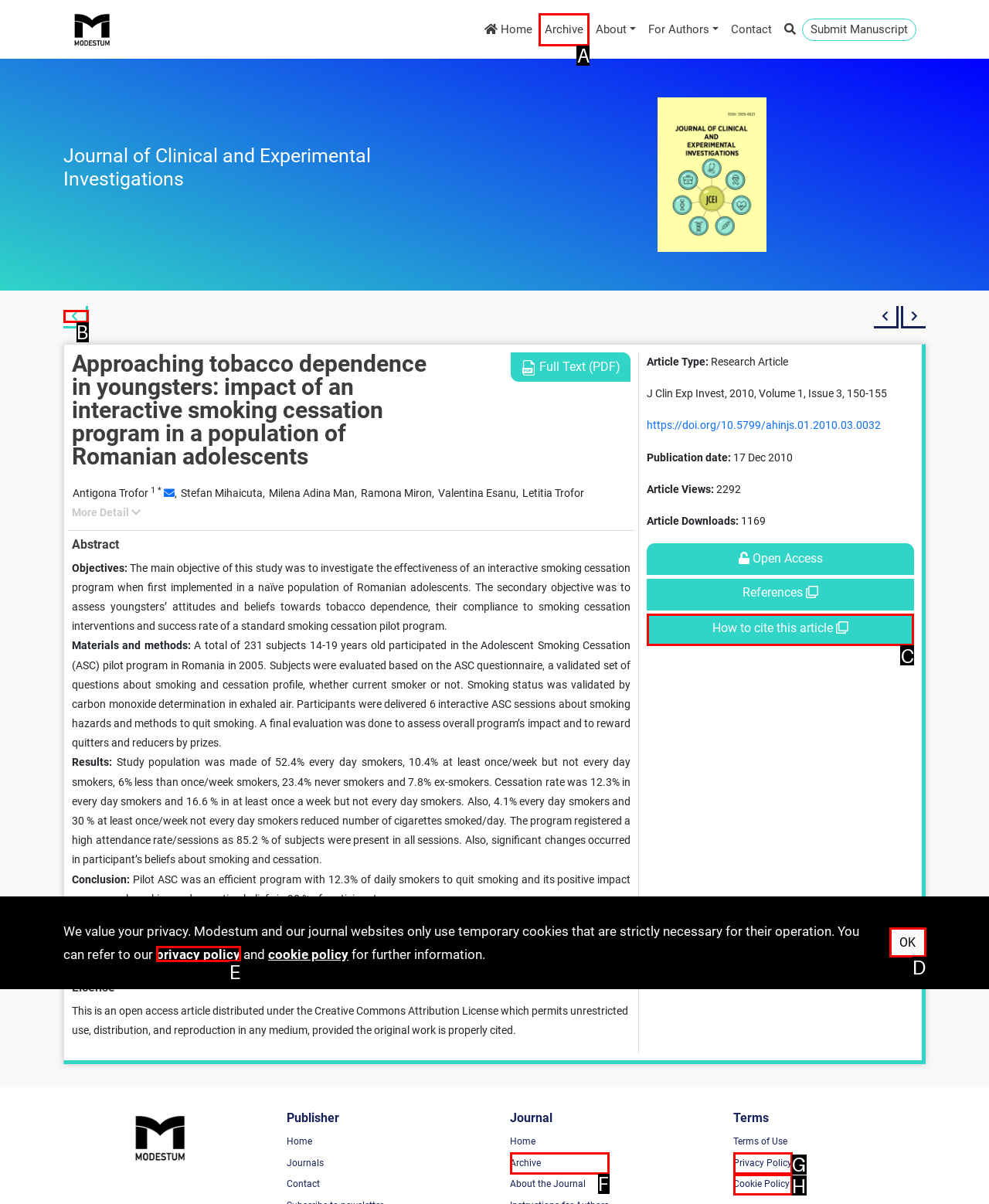Tell me which element should be clicked to achieve the following objective: Like Corrigan Moving on Facebook
Reply with the letter of the correct option from the displayed choices.

None